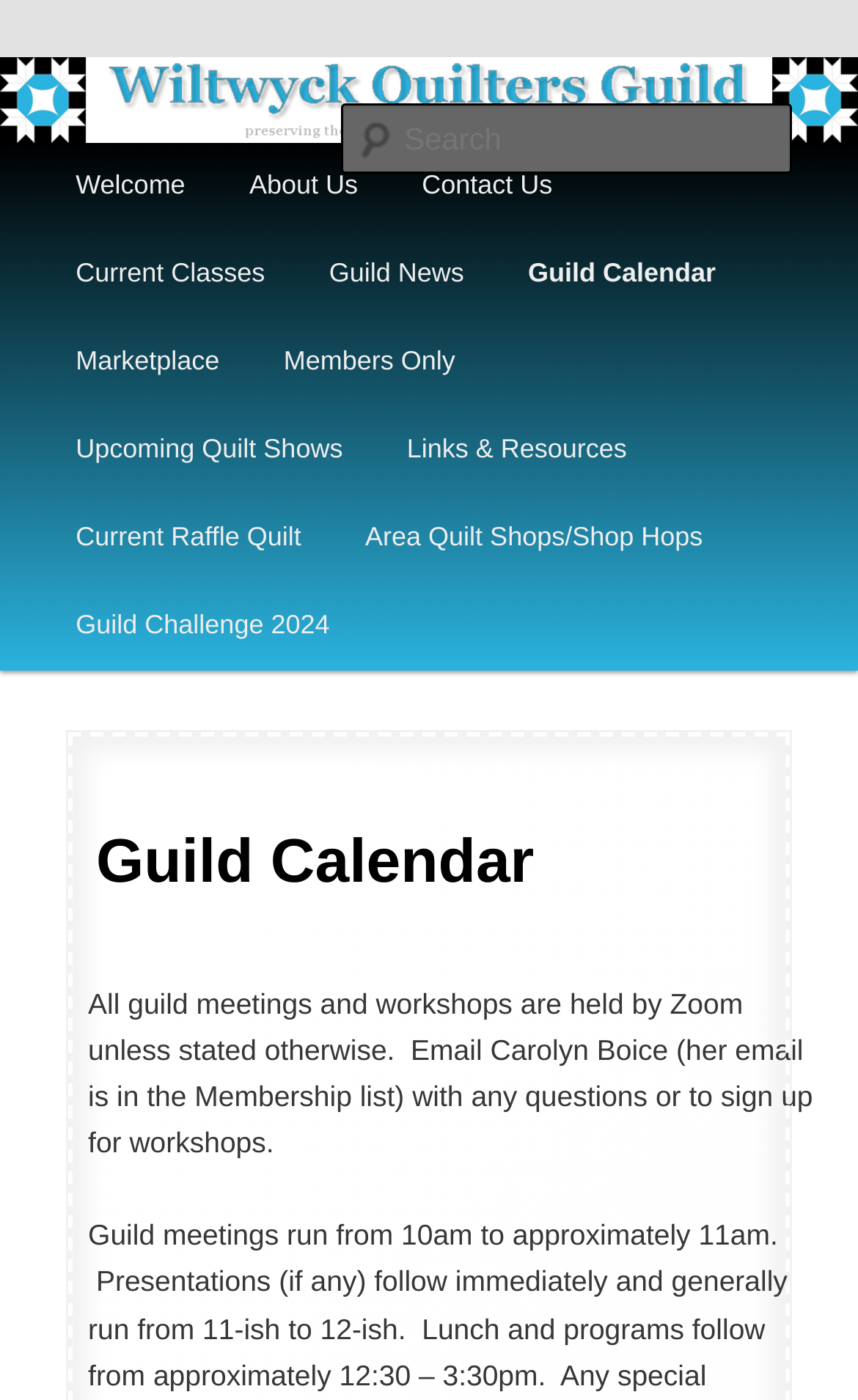Determine the bounding box coordinates for the area you should click to complete the following instruction: "Go to Welcome page".

[0.051, 0.102, 0.253, 0.165]